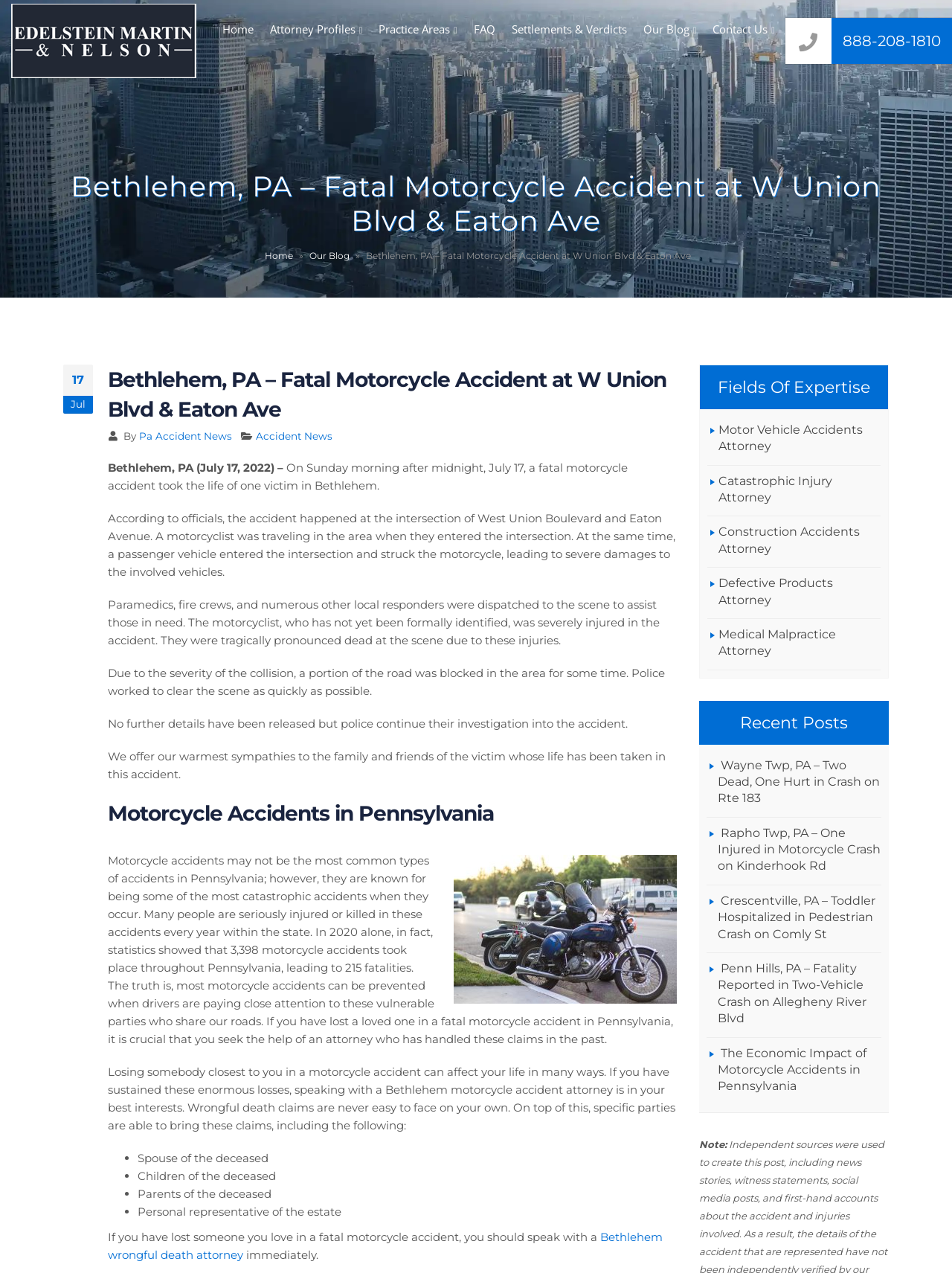What is the name of the law firm mentioned on the webpage?
Carefully analyze the image and provide a thorough answer to the question.

The name of the law firm mentioned on the webpage can be found in the top navigation bar, which displays the logo and name 'Edelstein Martin & Nelson'.